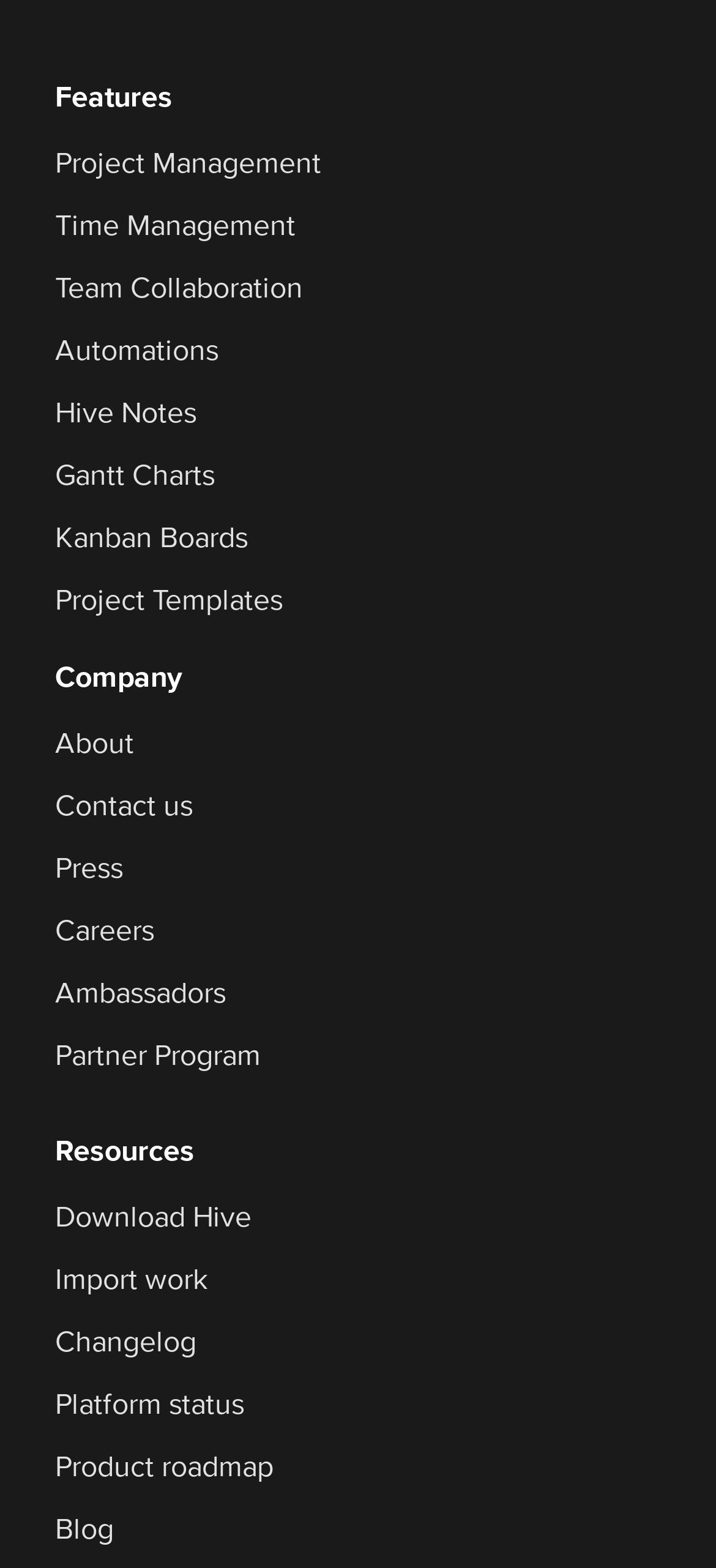Can you find the bounding box coordinates for the element to click on to achieve the instruction: "Read the blog"?

[0.077, 0.964, 0.474, 0.987]